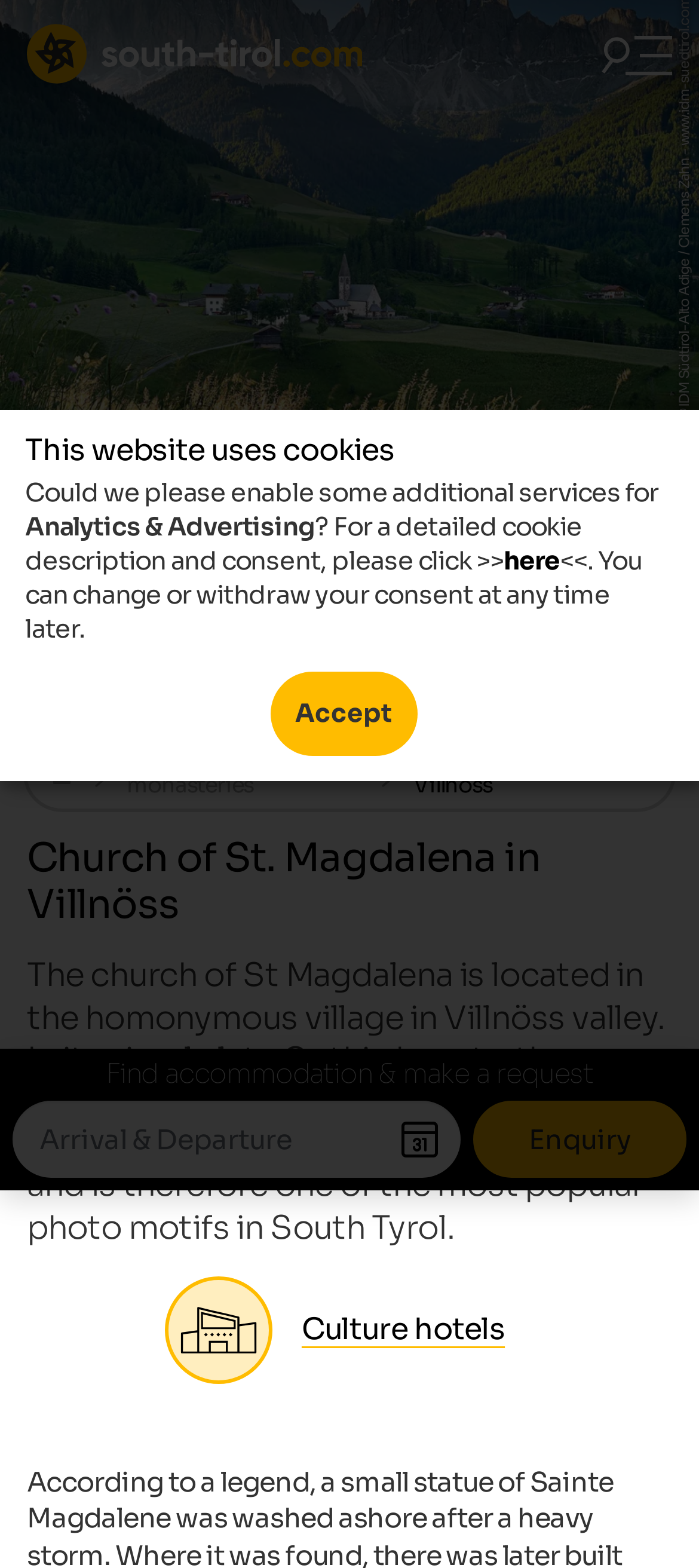Provide a comprehensive caption for the webpage.

The webpage is about the Church of St. Magdalena in Villnöss, South Tyrol, with the Dolomites in the background. At the top left, there is a link to "Holidays in South Tyrol" accompanied by a small image. On the top right, there is a "Menu" button with an icon. 

Below the top section, there is a large image of the church in a small village in the Dolomites, taking up the full width of the page. 

On the right side of the page, there is a section for finding accommodation and making a request. It includes a textbox for "Arrival & Departure" and an "Enquiry" button. 

Below this section, there are three links: "Infos", "Images", and "Other themes". 

Further down, there is a carousel with 20 items, currently showing the first item. The carousel contains information about hotels, including prices and descriptions. There are "Previous slide" and "Next slide" buttons to navigate through the items. 

On the left side of the page, there are several links, including "Holidays in South Tyrol", "Churches & monasteries", and "Culture hotels". 

The main content of the page is about the Church of St. Magdalena in Villnöss, with a heading and a paragraph describing the church's location and its popularity as a photo motif. 

At the bottom of the page, there are some notices about cookies and consent, with a button to "Accept" the terms.